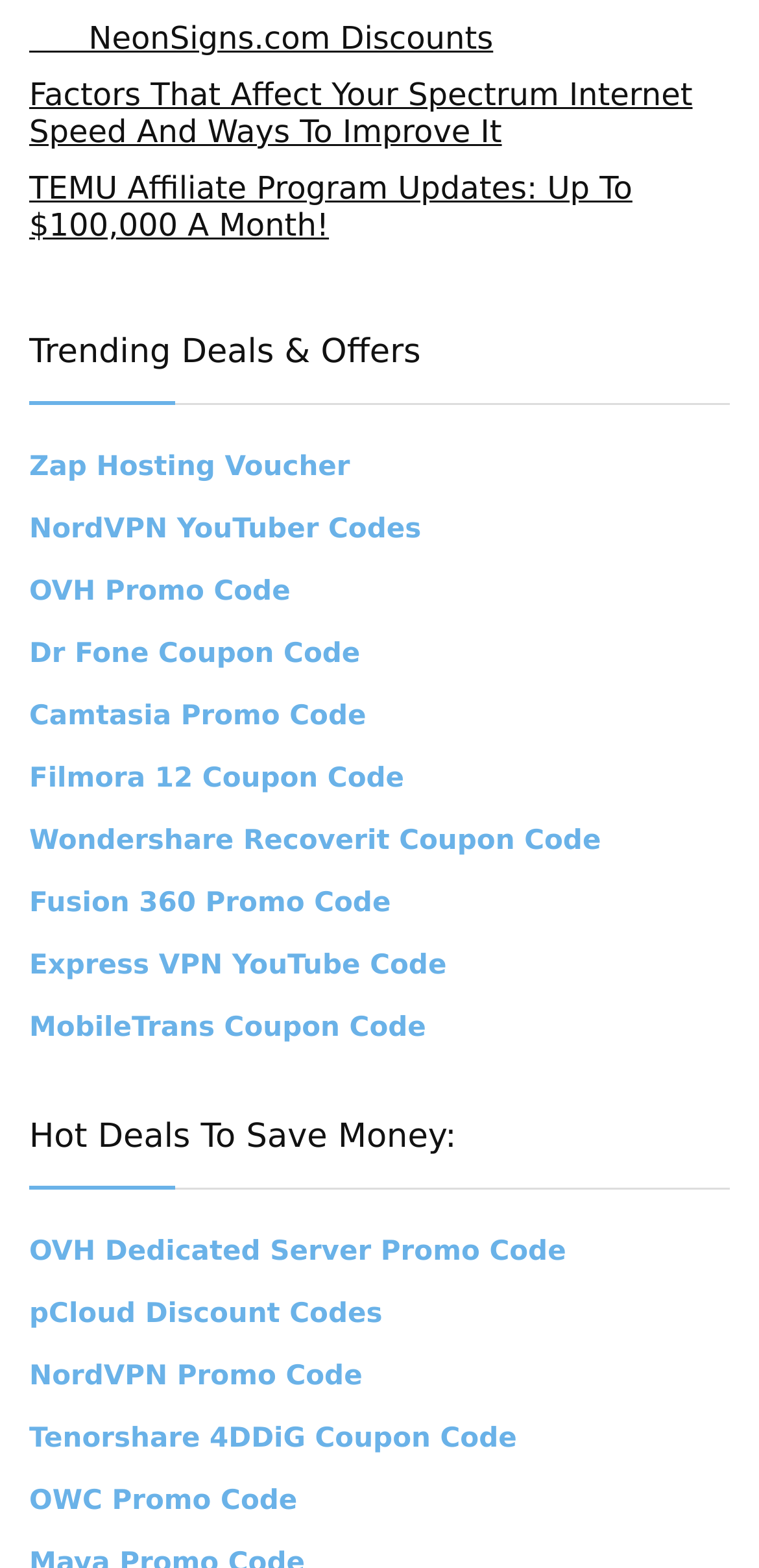Respond with a single word or phrase for the following question: 
What is the text above the 'Hot Deals To Save Money:' section?

Trending Deals & Offers